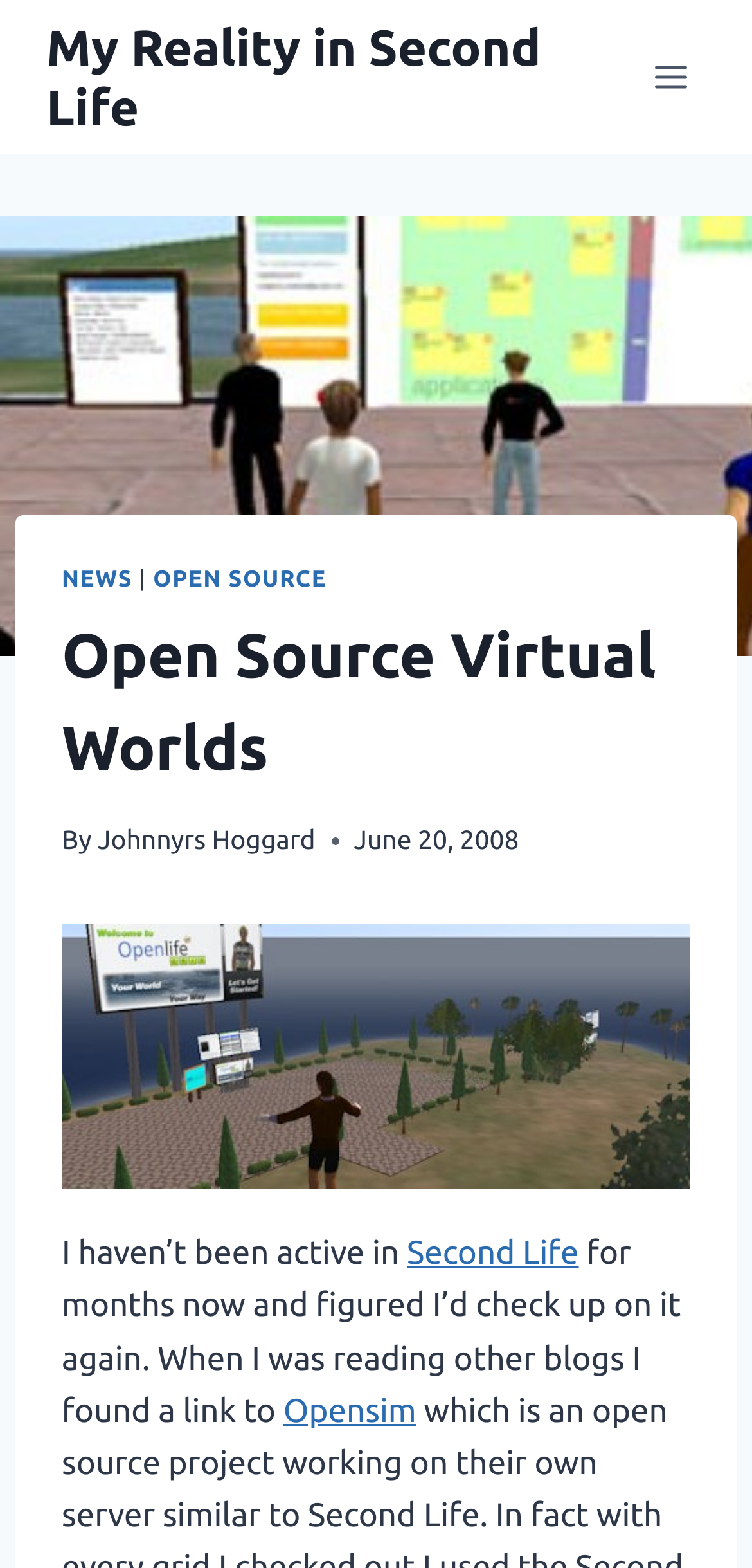From the webpage screenshot, predict the bounding box of the UI element that matches this description: "October 10, 2023".

None